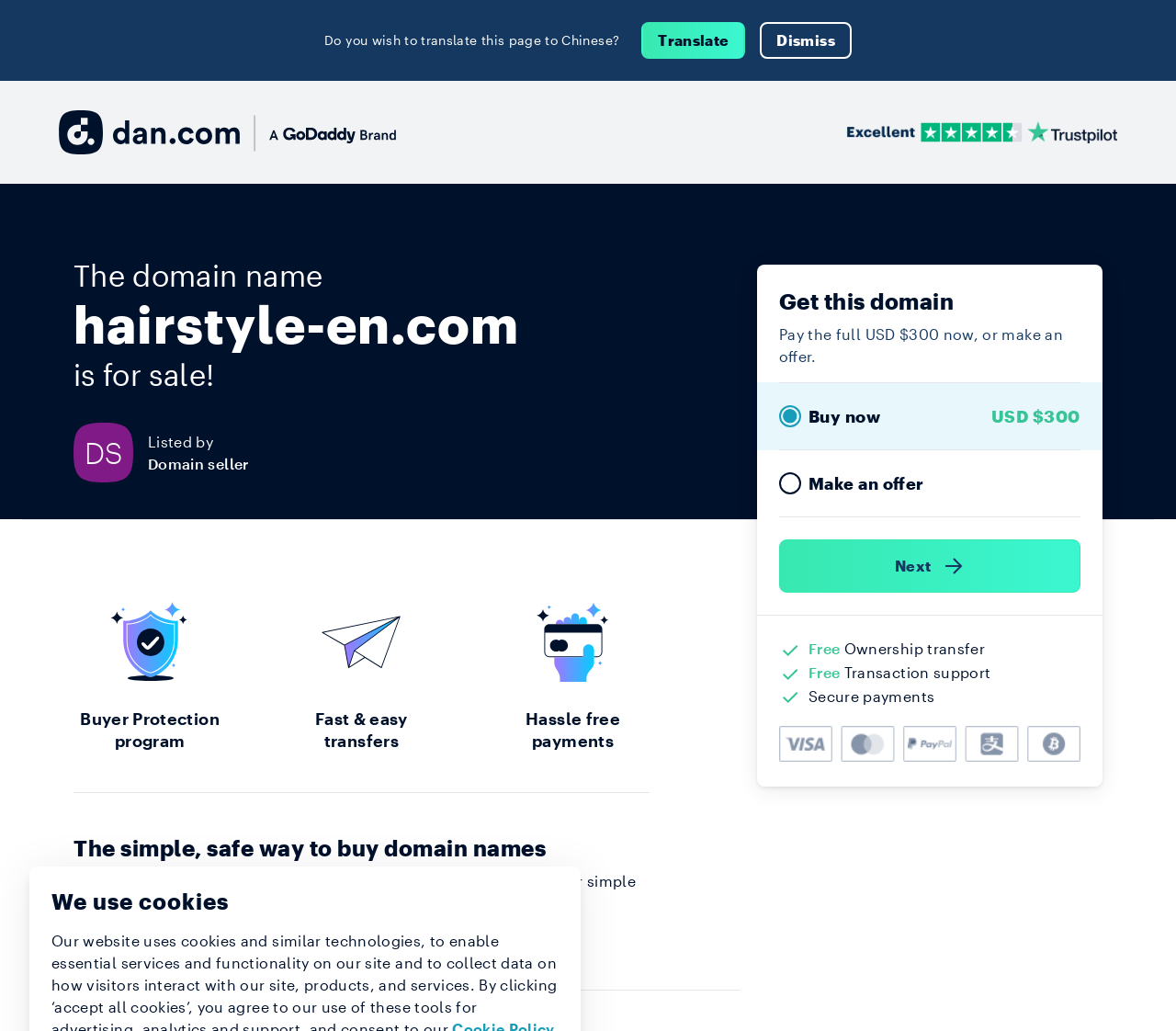Respond to the question below with a single word or phrase: What is the purpose of the 'Buyer Protection program'?

To protect buyers